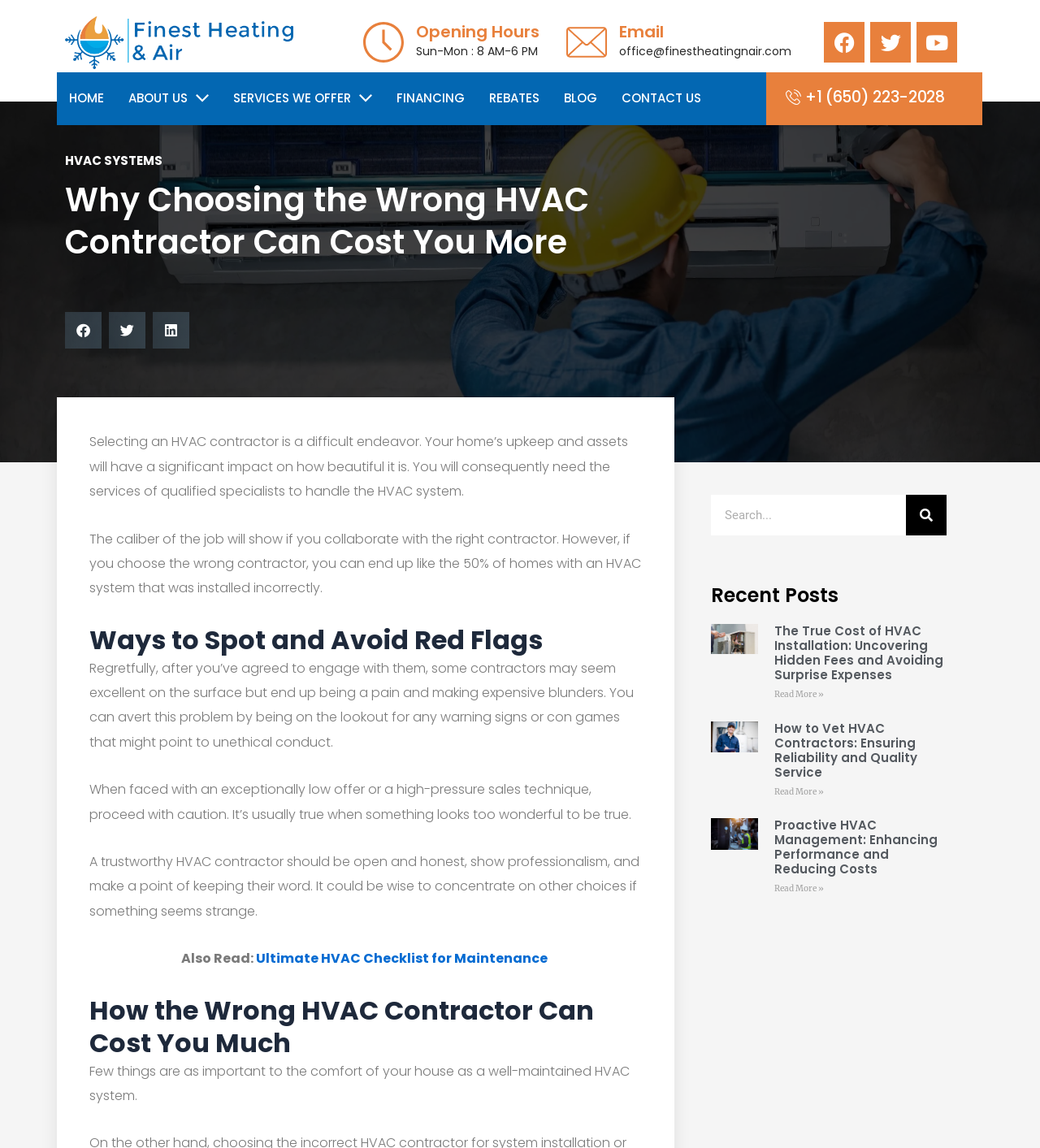Determine the bounding box coordinates for the area that should be clicked to carry out the following instruction: "Get help now".

None